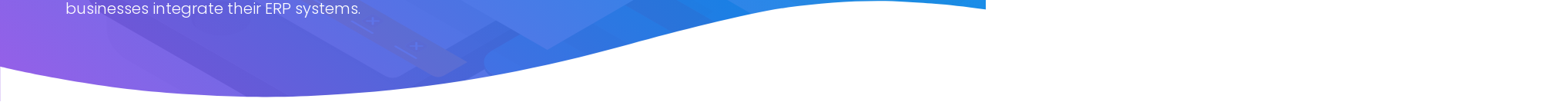Given the content of the image, can you provide a detailed answer to the question?
What does brightHCM provide?

The visual representation underlines the commitment of brightHCM to enhancing productivity and facilitating seamless data sharing within organizations, providing an elegant solution to help businesses integrate their ERP systems.